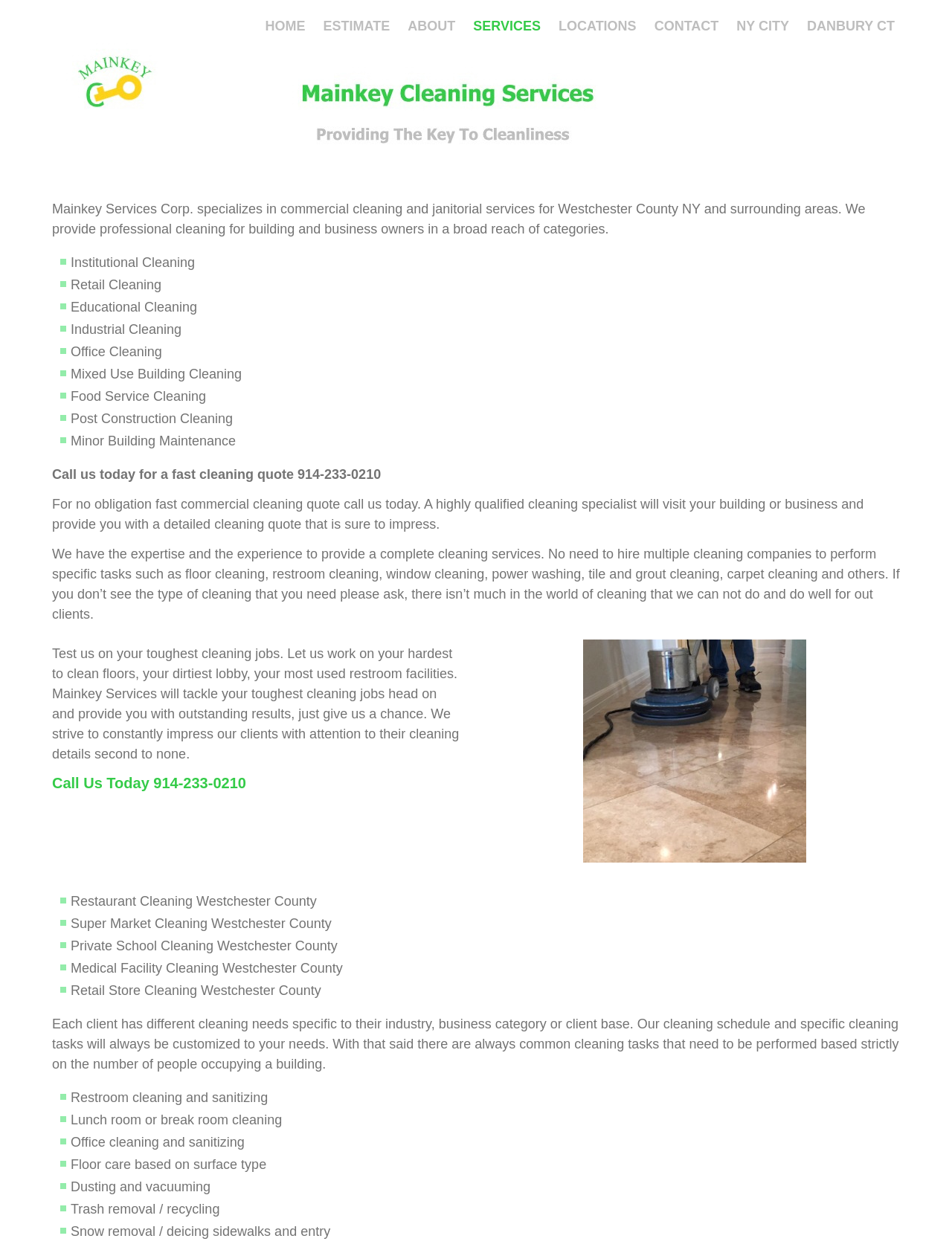What is the phone number to call for a fast cleaning quote?
We need a detailed and meticulous answer to the question.

The phone number to call for a fast cleaning quote is mentioned in the static text on the webpage, which is 914-233-0210.